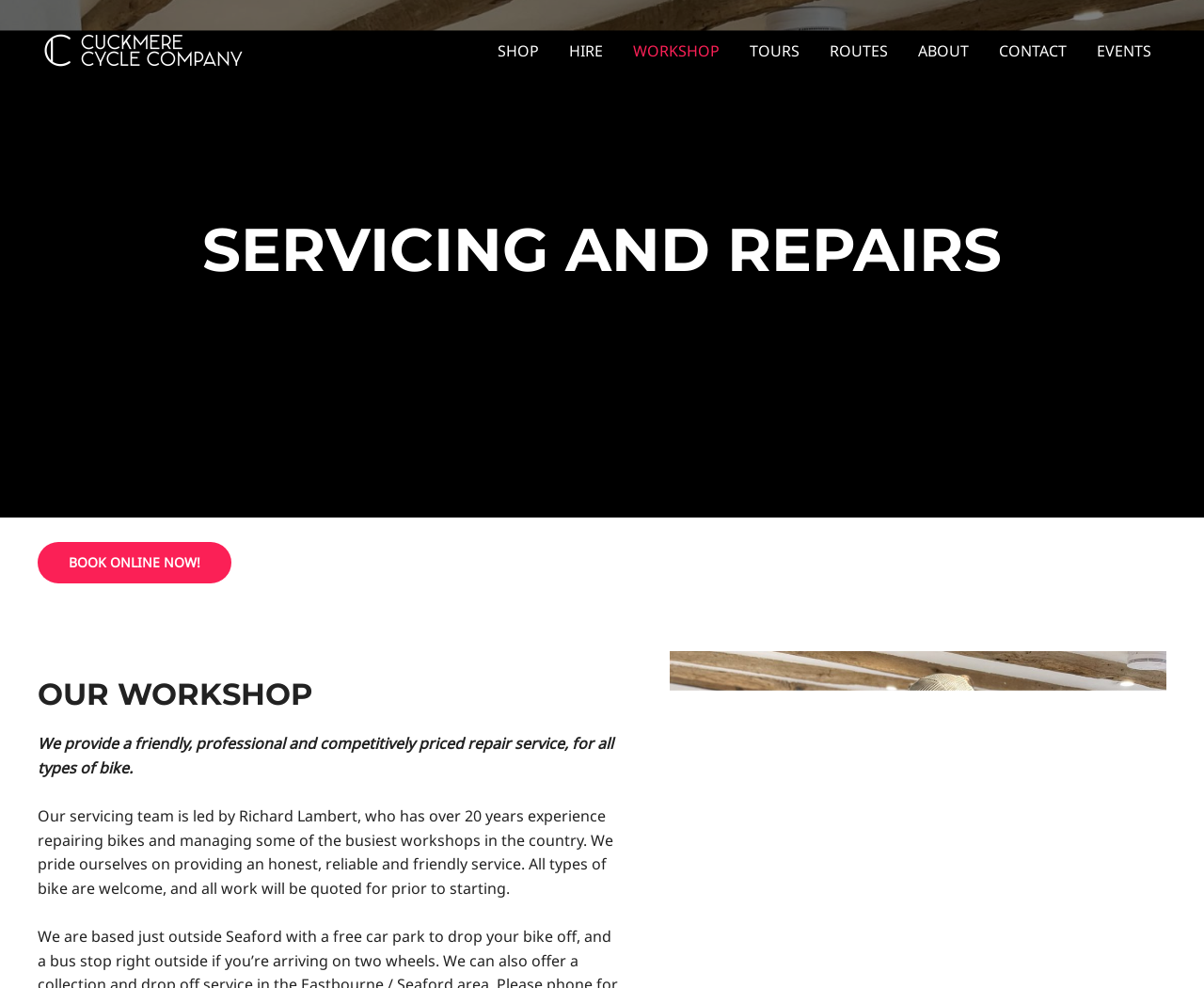Determine and generate the text content of the webpage's headline.

SERVICING AND REPAIRS